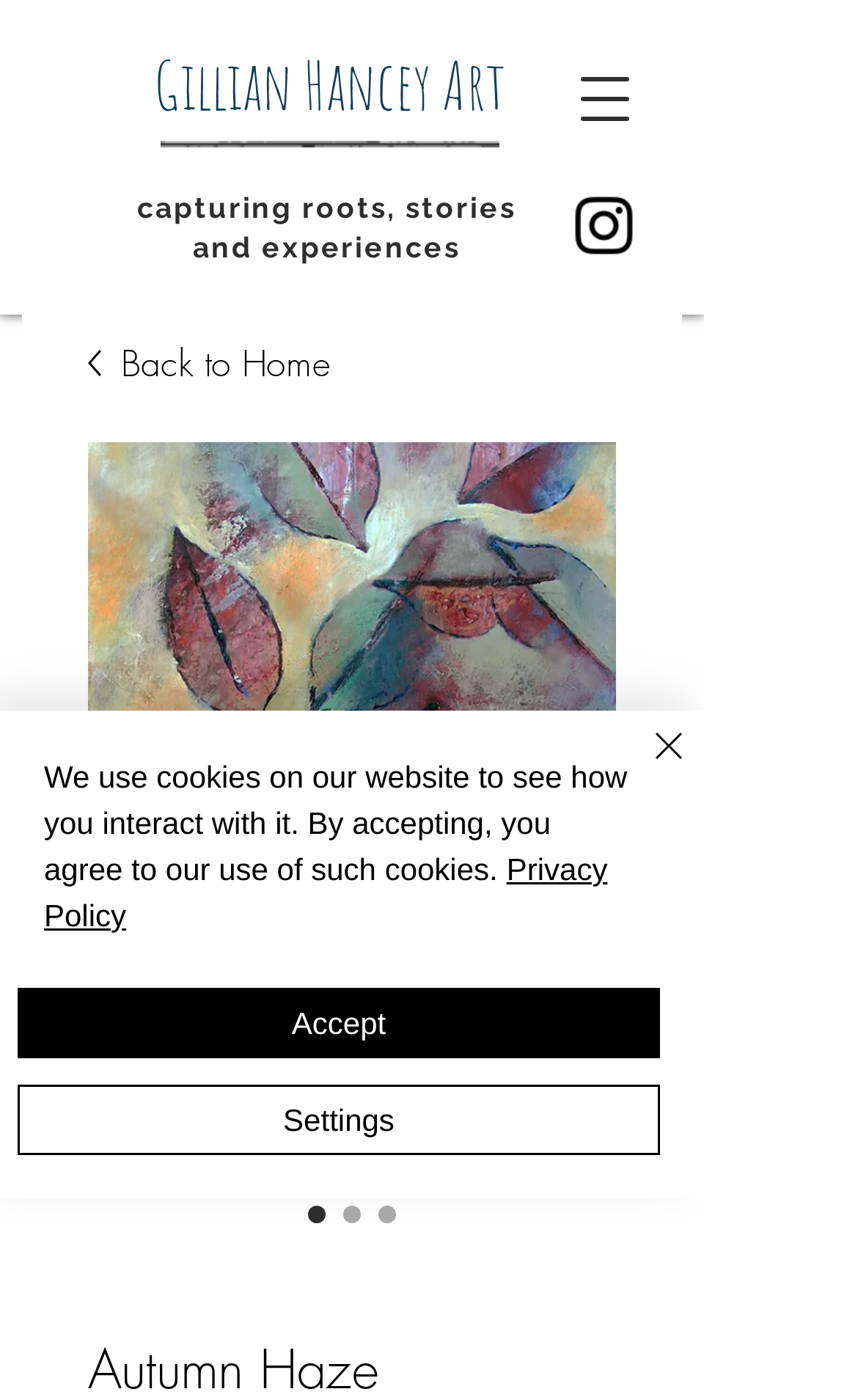Locate the bounding box coordinates of the element's region that should be clicked to carry out the following instruction: "Visit Gillian Hancey Art homepage". The coordinates need to be four float numbers between 0 and 1, i.e., [left, top, right, bottom].

[0.179, 0.031, 0.59, 0.09]